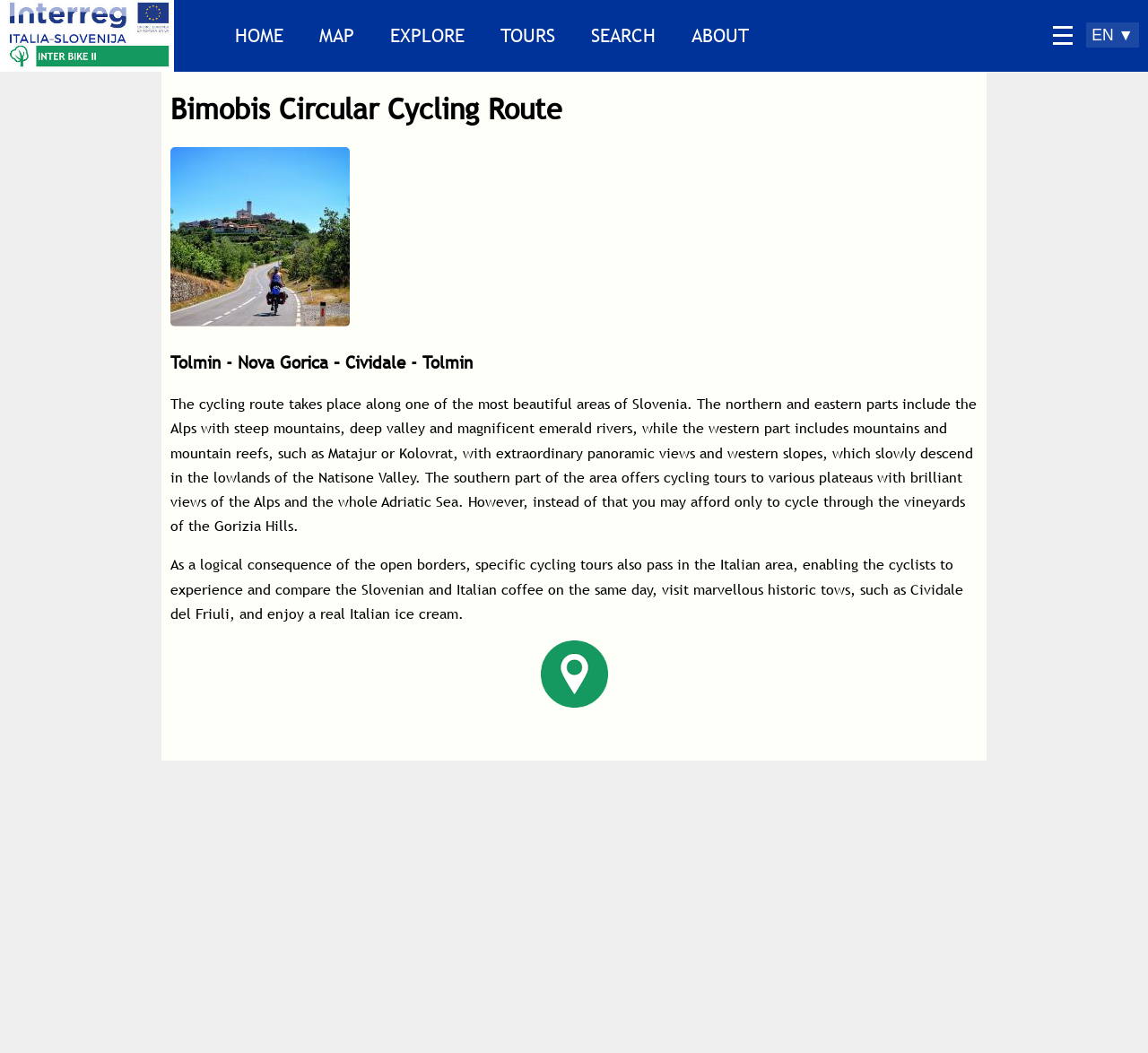Pinpoint the bounding box coordinates of the element to be clicked to execute the instruction: "Click the MAP link".

[0.263, 0.0, 0.324, 0.068]